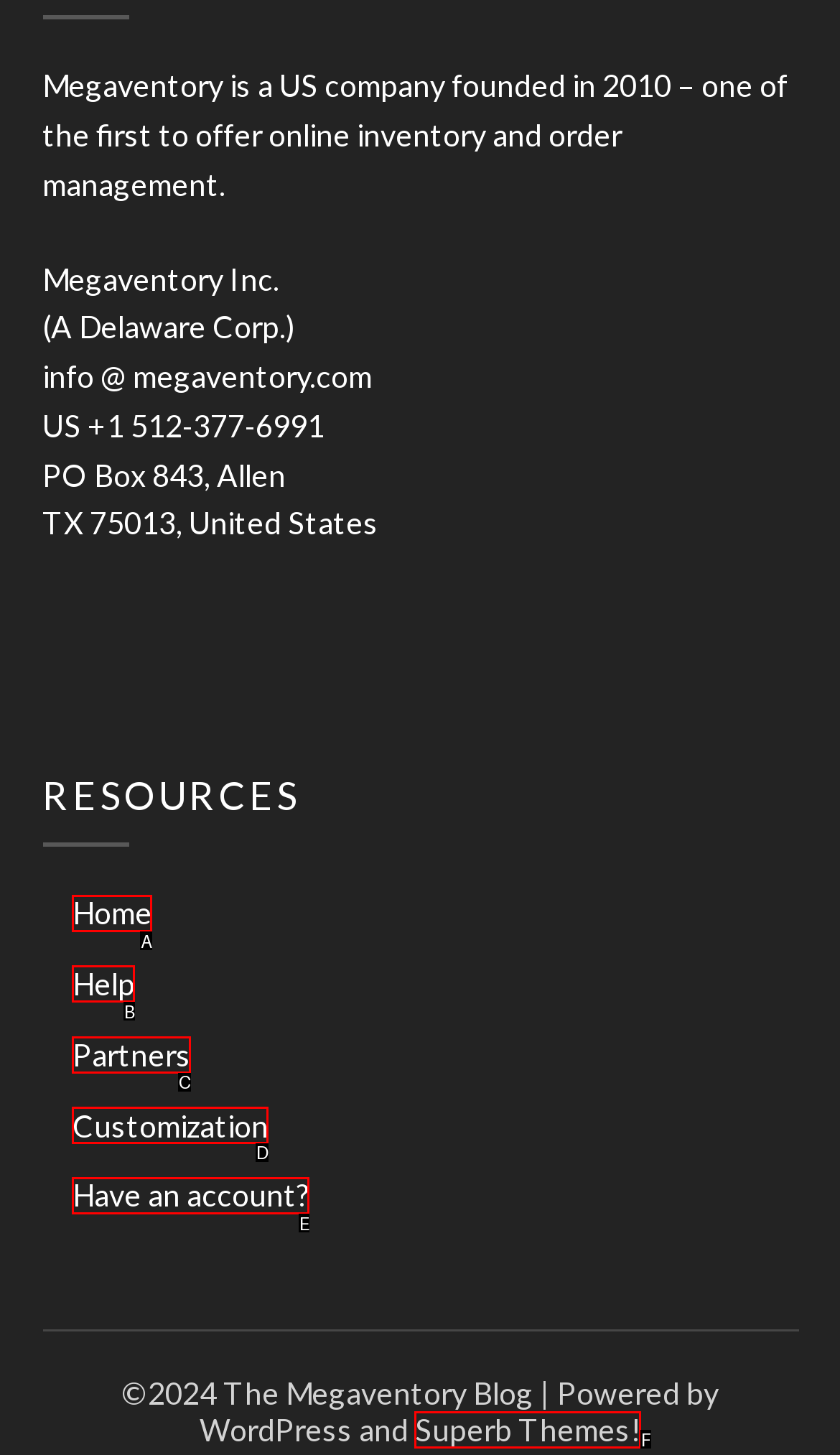Which HTML element matches the description: Superb Themes!?
Reply with the letter of the correct choice.

F